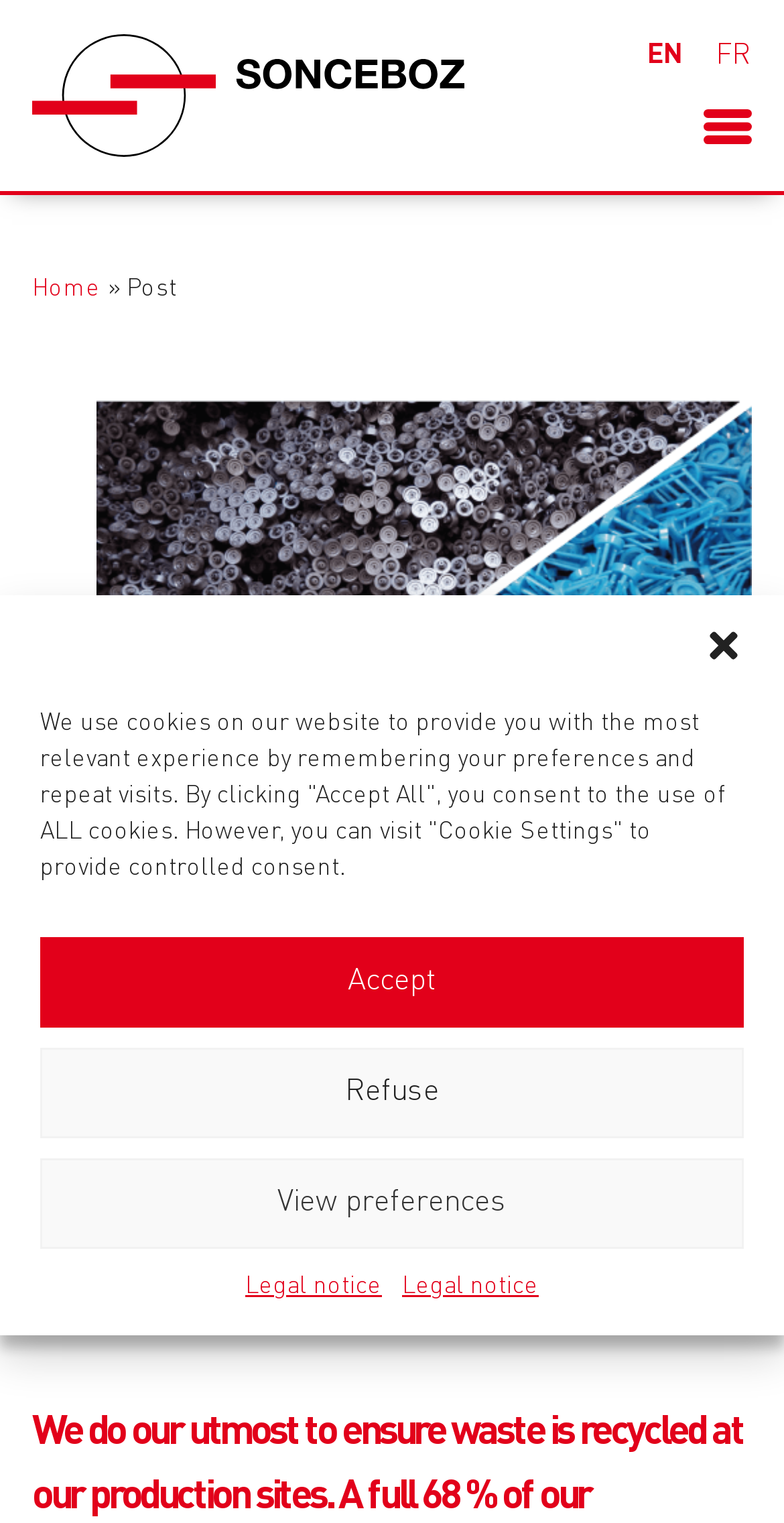Locate the bounding box coordinates of the clickable area to execute the instruction: "View the post". Provide the coordinates as four float numbers between 0 and 1, represented as [left, top, right, bottom].

[0.162, 0.204, 0.226, 0.22]